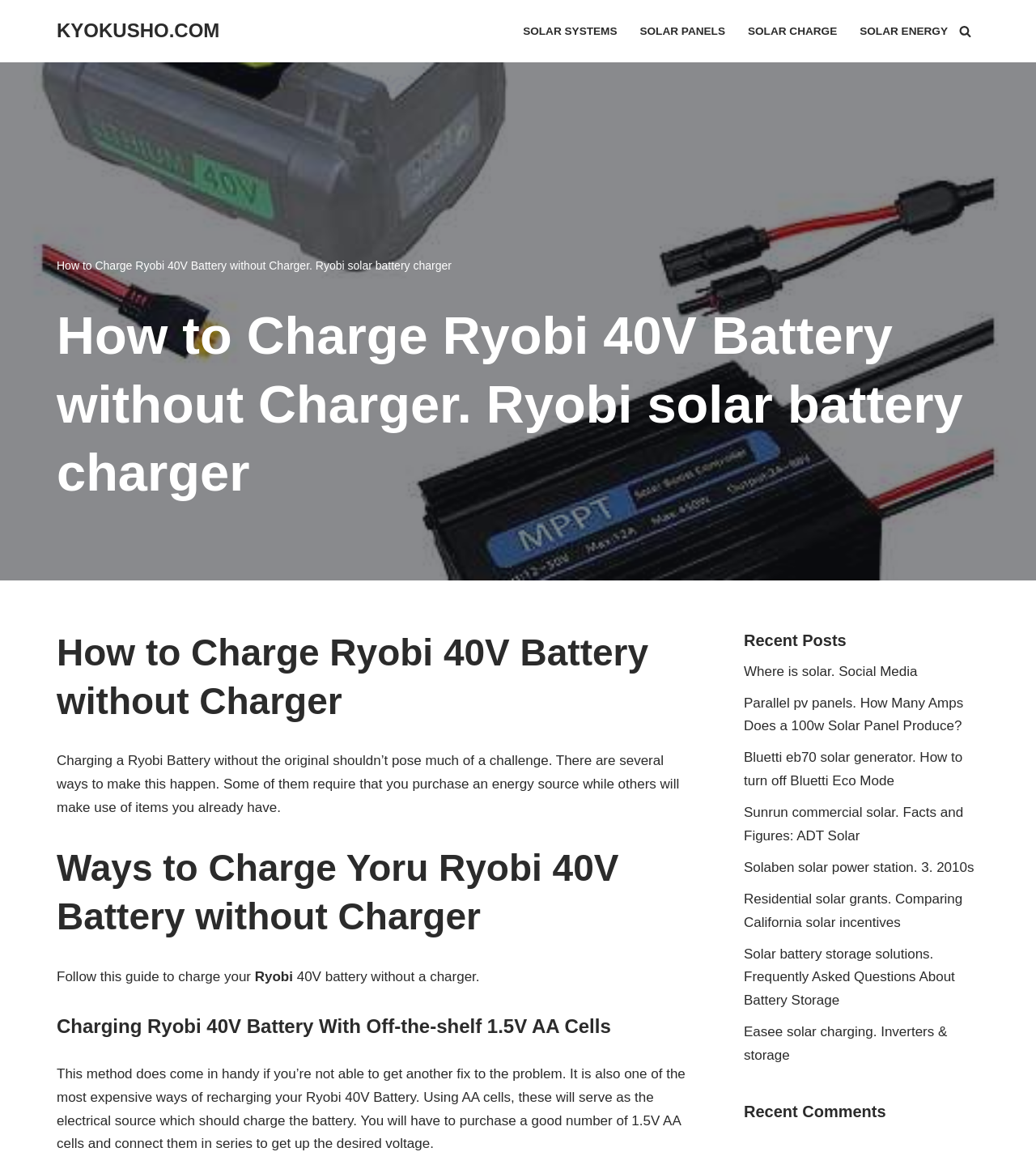Using the provided element description: "Where is solar. Social Media", identify the bounding box coordinates. The coordinates should be four floats between 0 and 1 in the order [left, top, right, bottom].

[0.718, 0.568, 0.886, 0.581]